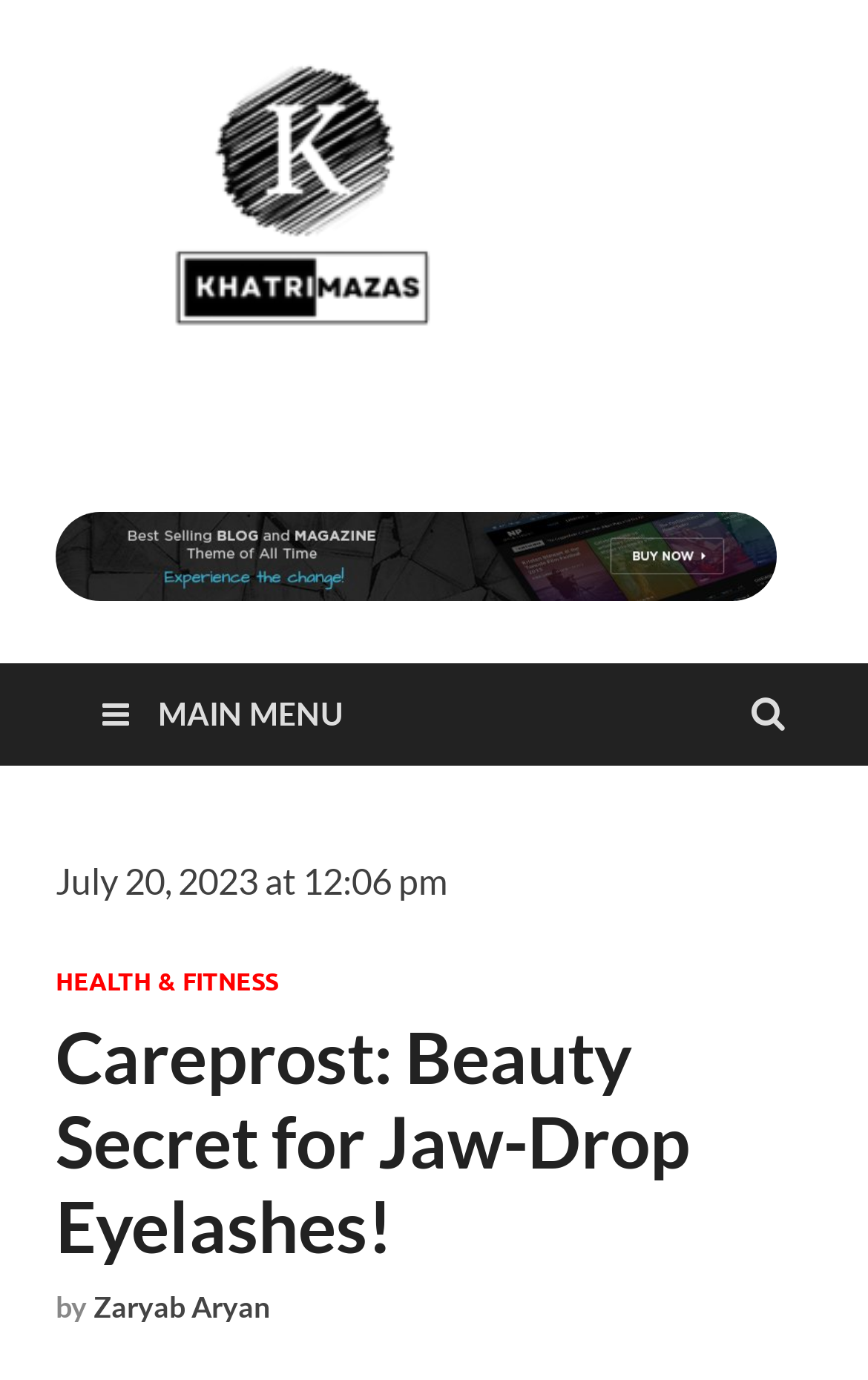For the given element description Follow, determine the bounding box coordinates of the UI element. The coordinates should follow the format (top-left x, top-left y, bottom-right x, bottom-right y) and be within the range of 0 to 1.

None